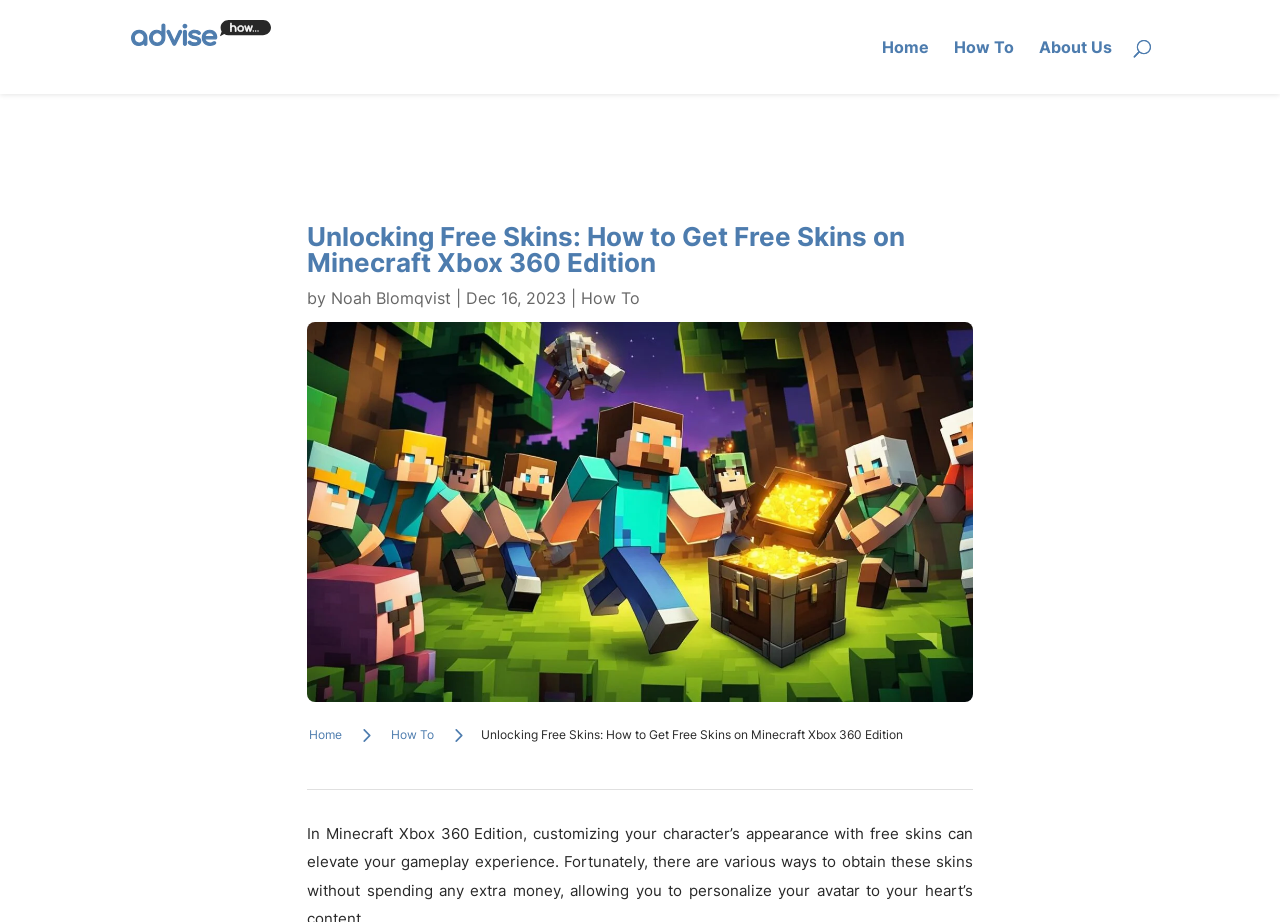Determine the coordinates of the bounding box for the clickable area needed to execute this instruction: "read the article by Noah Blomqvist".

[0.259, 0.312, 0.352, 0.334]